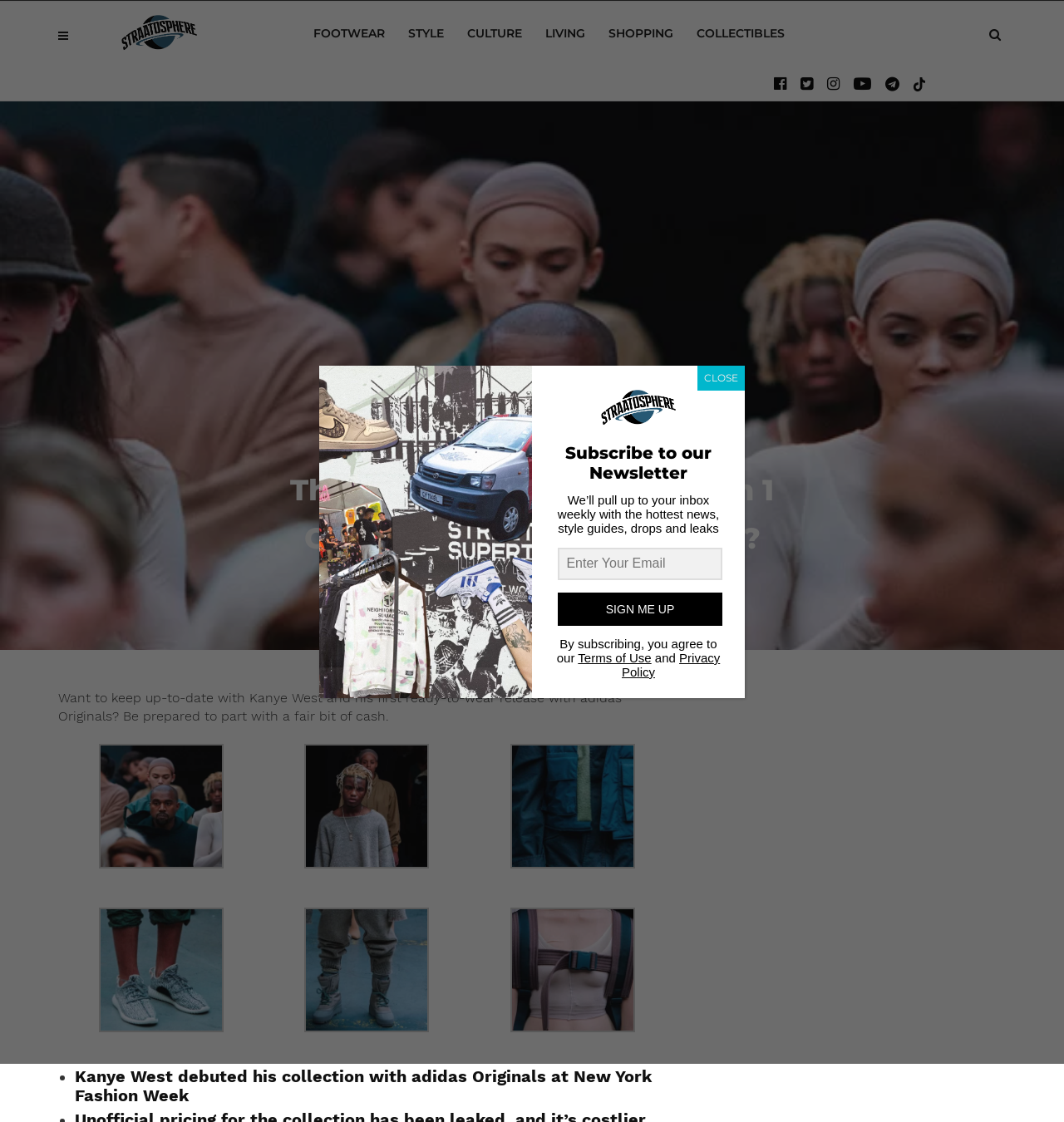Find and specify the bounding box coordinates that correspond to the clickable region for the instruction: "Subscribe to the newsletter".

[0.3, 0.326, 0.7, 0.622]